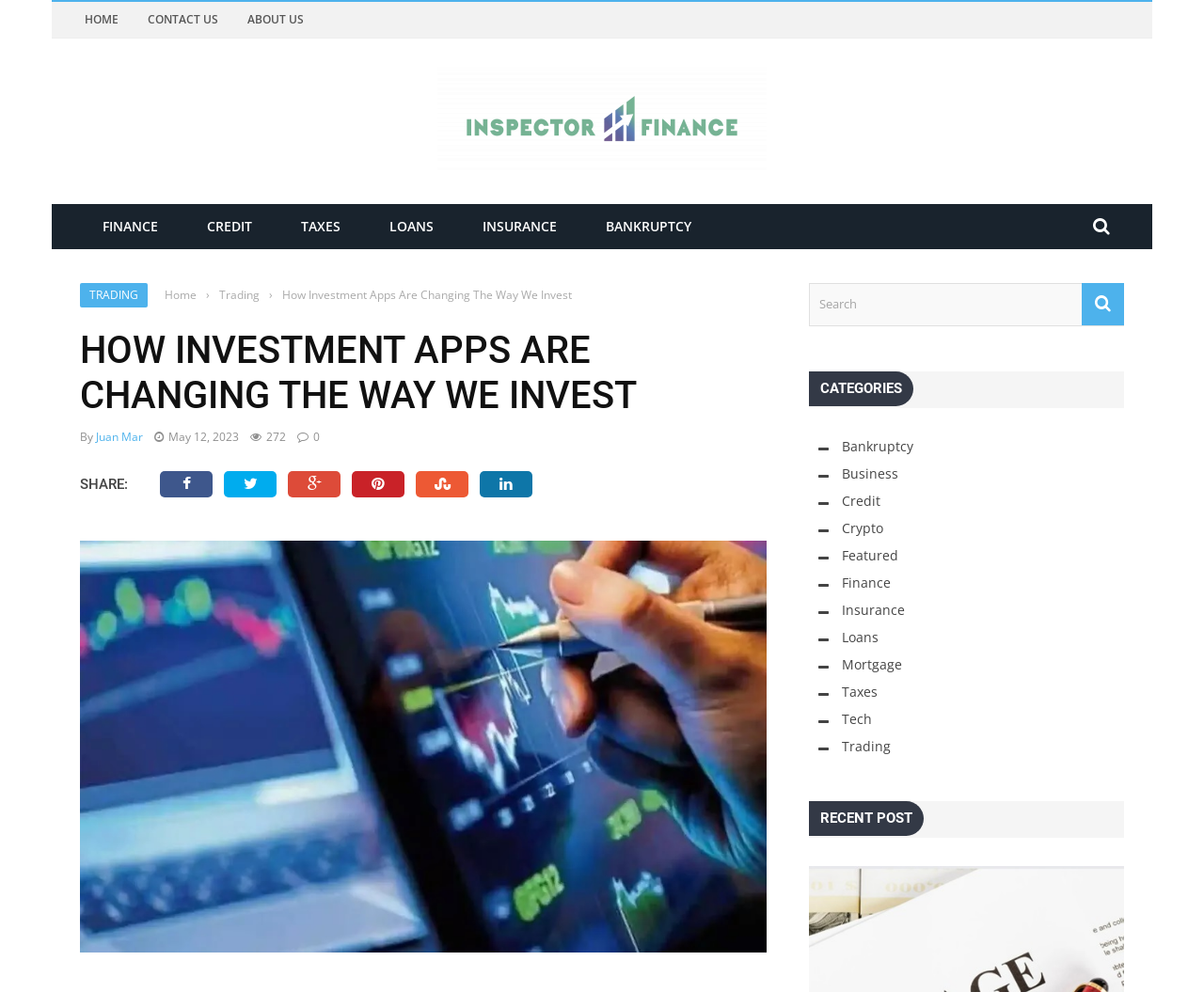From the webpage screenshot, predict the bounding box coordinates (top-left x, top-left y, bottom-right x, bottom-right y) for the UI element described here: Taxes

[0.231, 0.219, 0.302, 0.237]